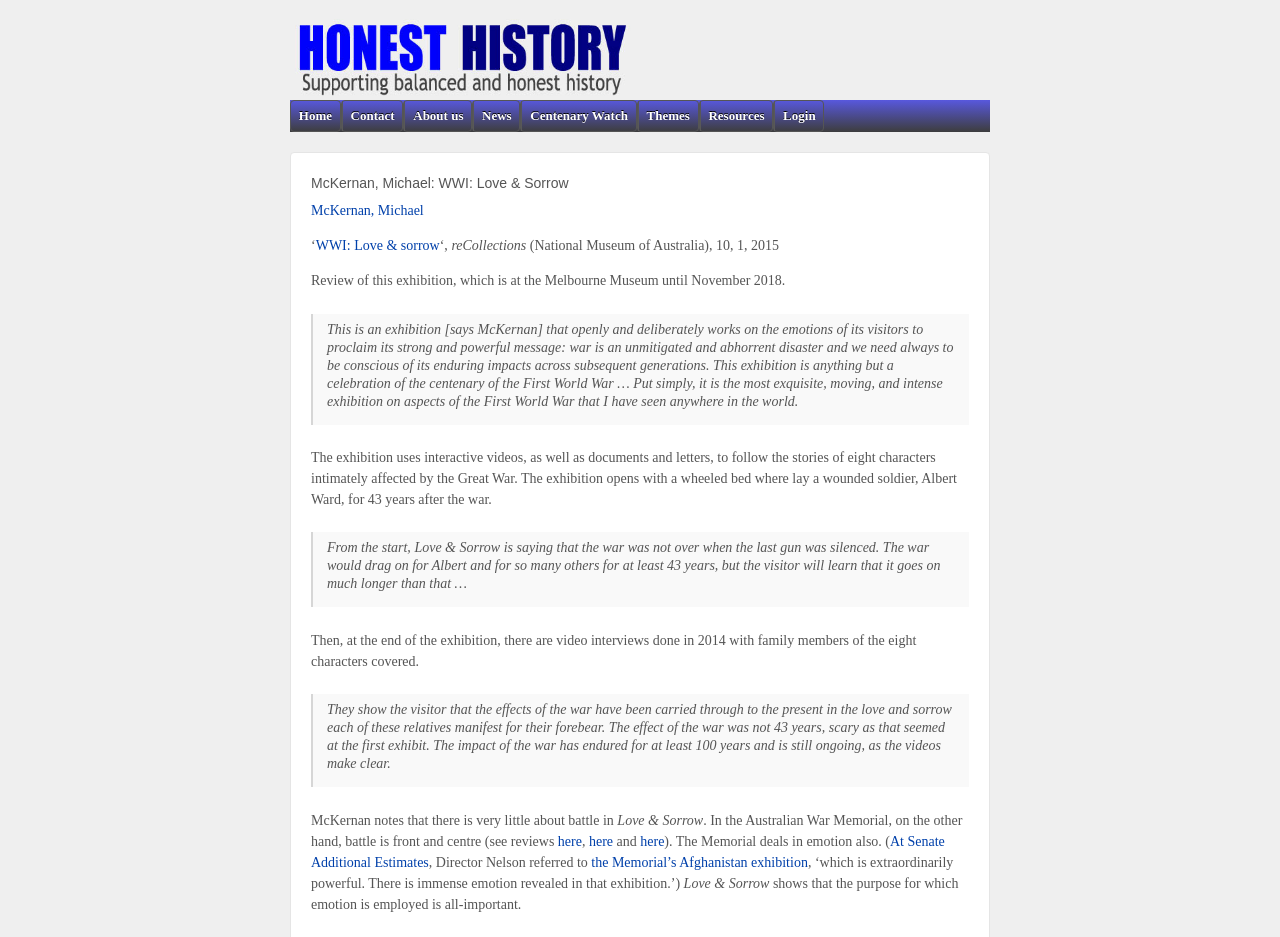What is the name of the exhibition reviewed?
Give a single word or phrase answer based on the content of the image.

WWI: Love & Sorrow